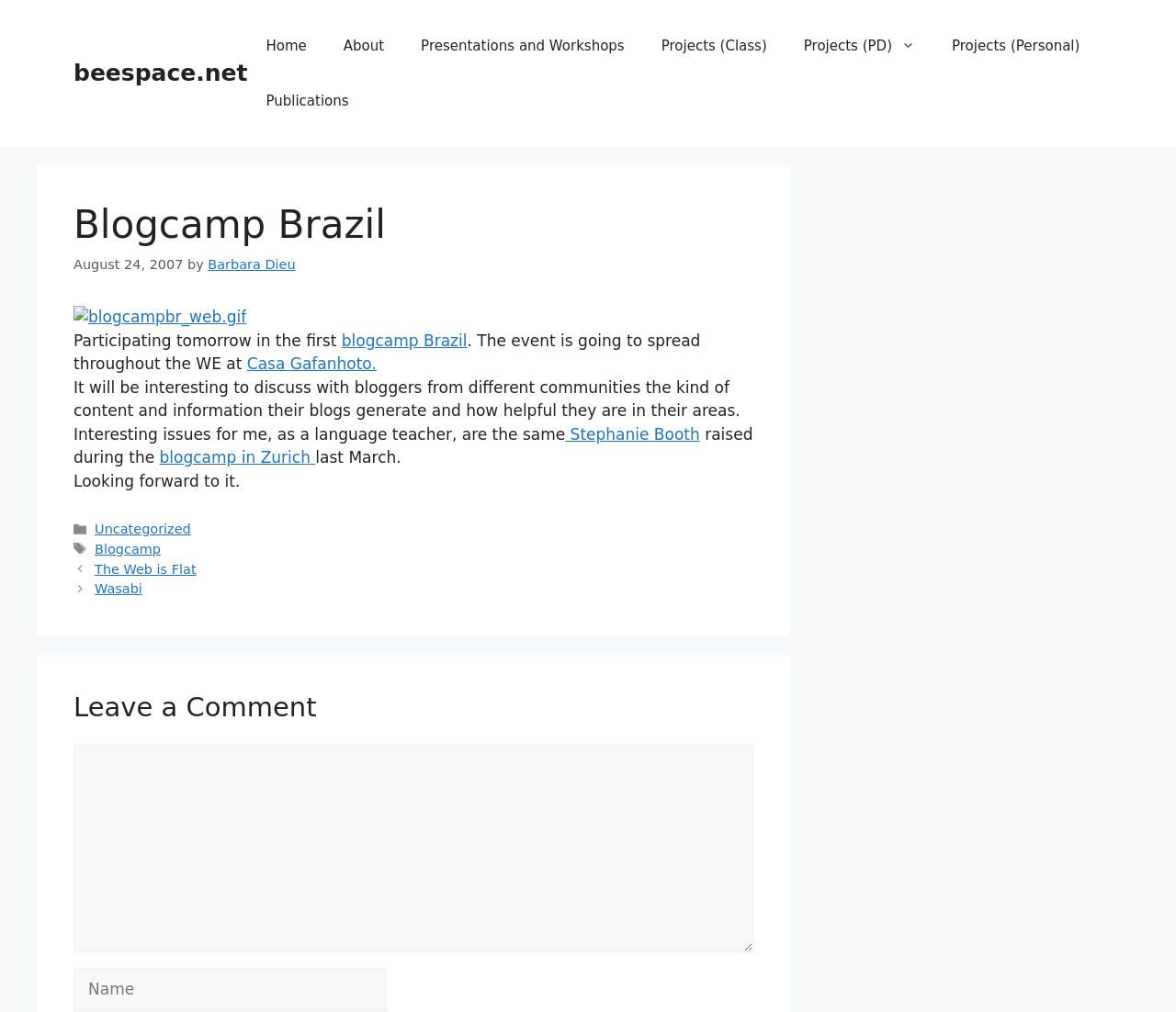Based on the visual content of the image, answer the question thoroughly: What is the name of the event the author is participating in?

The author is participating in the event 'Blogcamp Brazil' which is mentioned in the article header and also in the text as 'Participating tomorrow in the first blogcamp Brazil'.